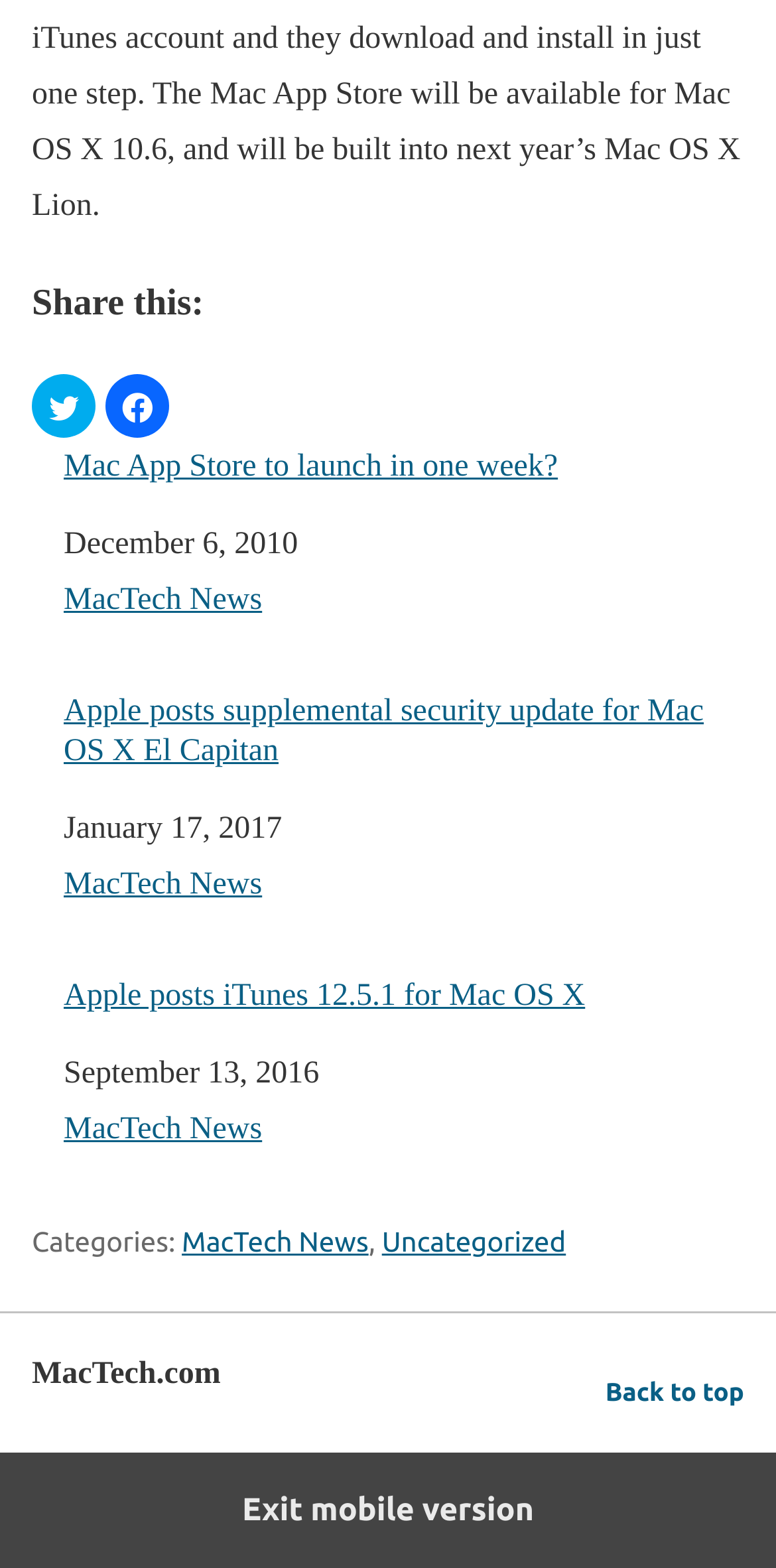Look at the image and give a detailed response to the following question: What is the category of the news article 'Apple posts supplemental security update for Mac OS X El Capitan'?

The news article 'Apple posts supplemental security update for Mac OS X El Capitan' is categorized under 'MacTech News', as indicated by the 'In relation to' field in the description list.